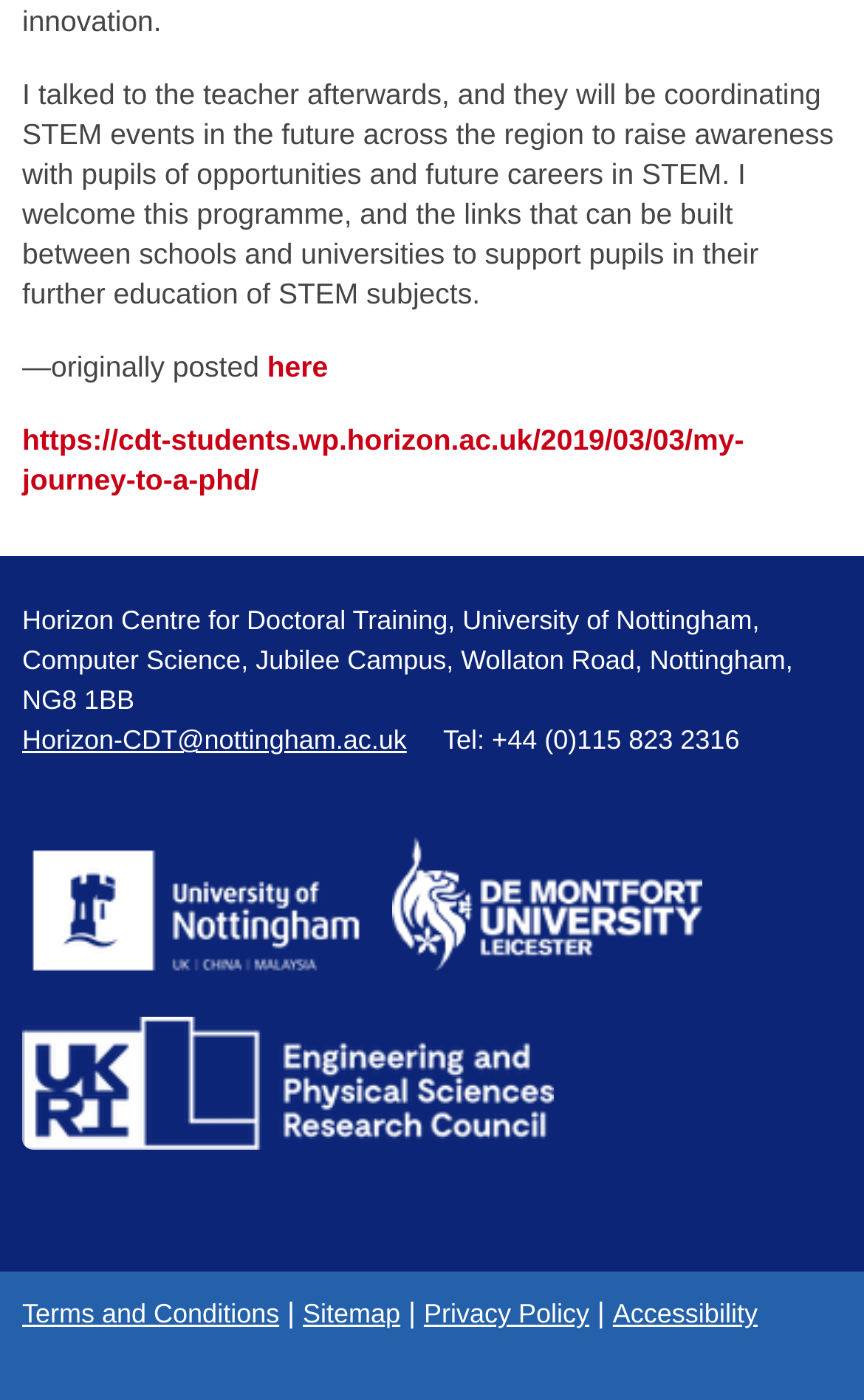Locate the bounding box coordinates for the element described below: "Privacy Policy". The coordinates must be four float values between 0 and 1, formatted as [left, top, right, bottom].

[0.491, 0.927, 0.682, 0.949]